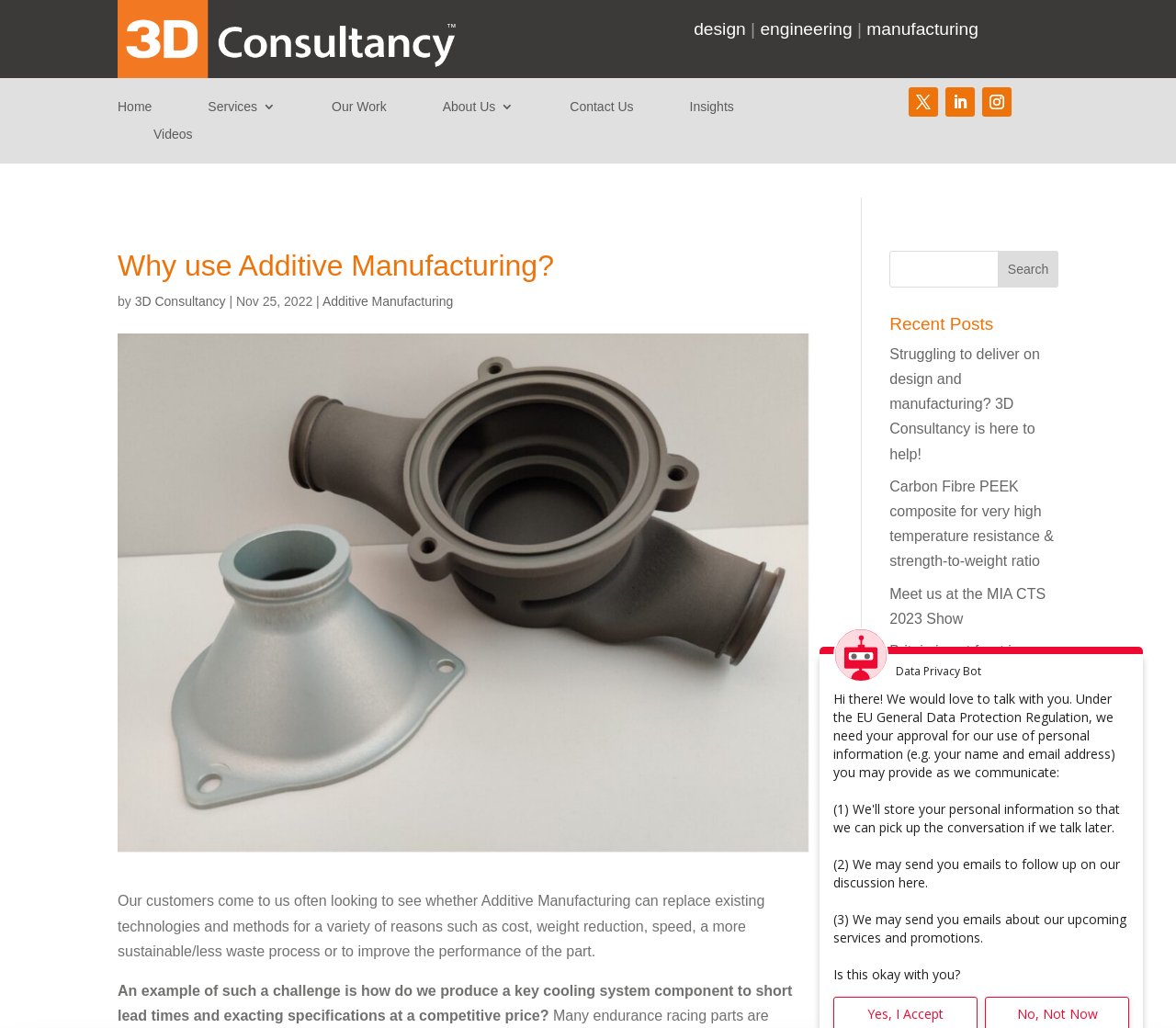Refer to the image and provide an in-depth answer to the question:
What categories are listed on the webpage?

The webpage has a section titled 'Categories', which lists several links including '3D Printing', '3D Scanning', 'Additive Manufacturing', and others. These are the categories listed on the webpage.